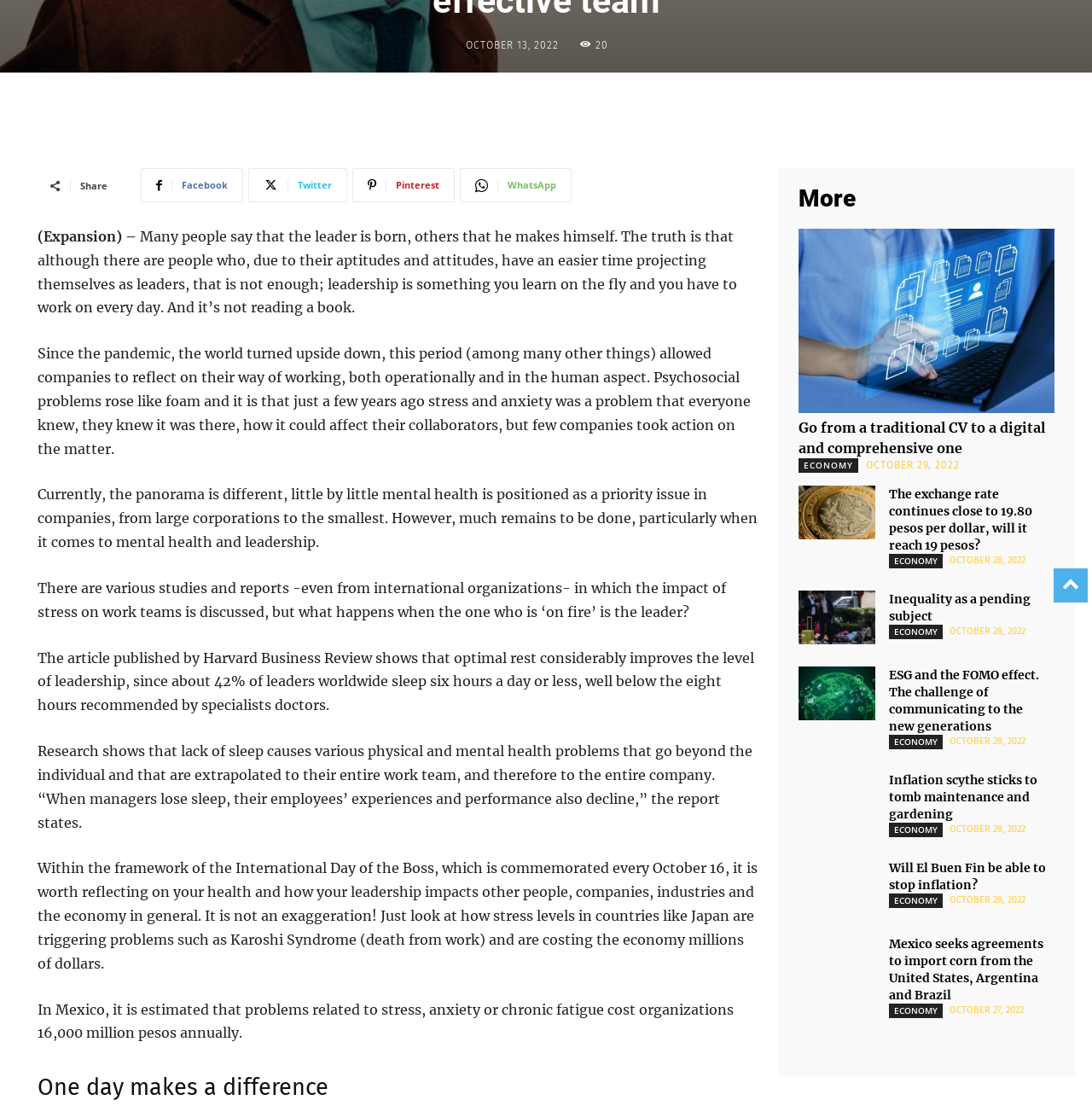Determine the bounding box coordinates for the UI element described. Format the coordinates as (top-left x, top-left y, bottom-right x, bottom-right y) and ensure all values are between 0 and 1. Element description: title="Inequality as a pending subject"

[0.731, 0.539, 0.802, 0.587]